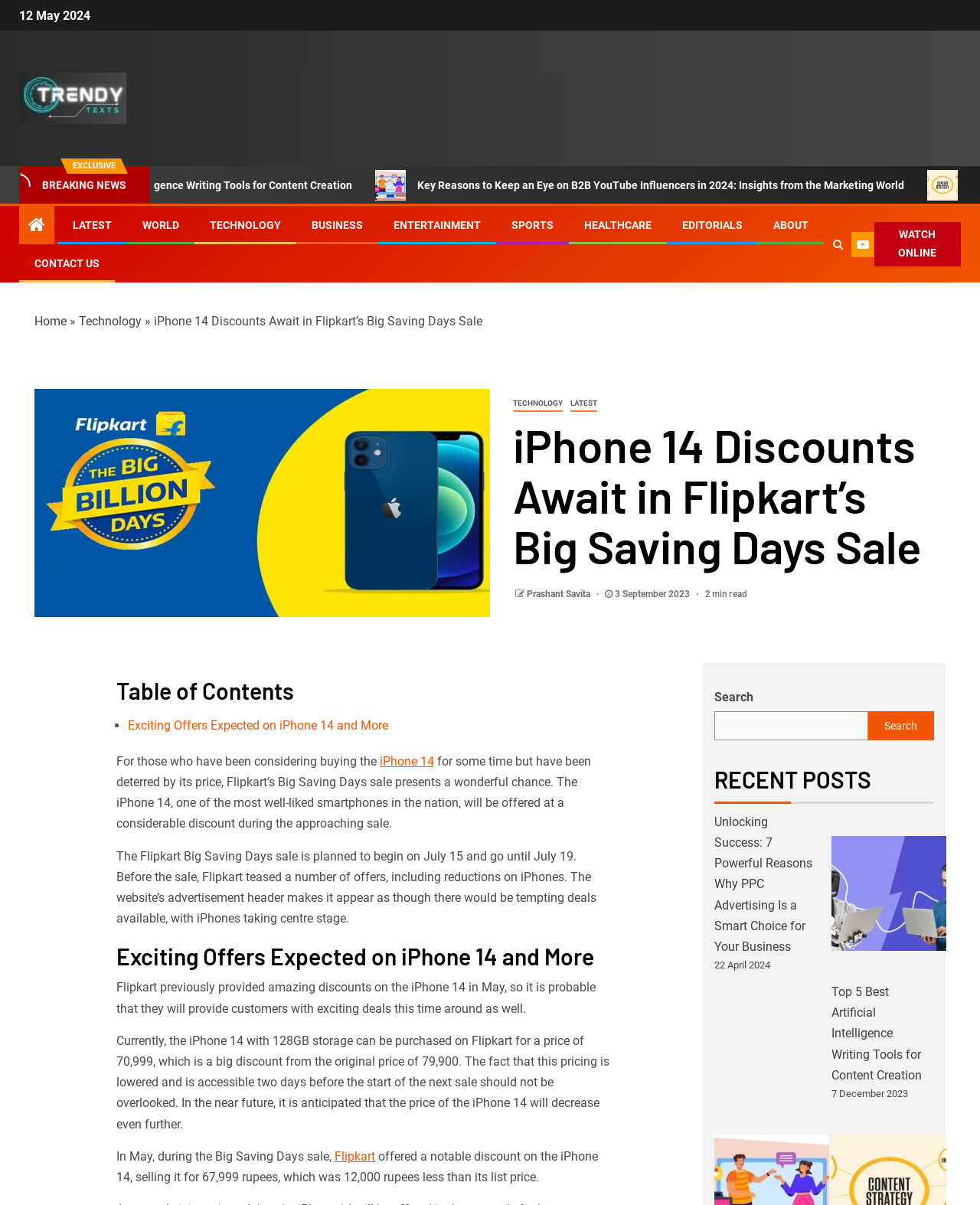Please specify the bounding box coordinates of the clickable section necessary to execute the following command: "Click on the Volpelleres link".

None